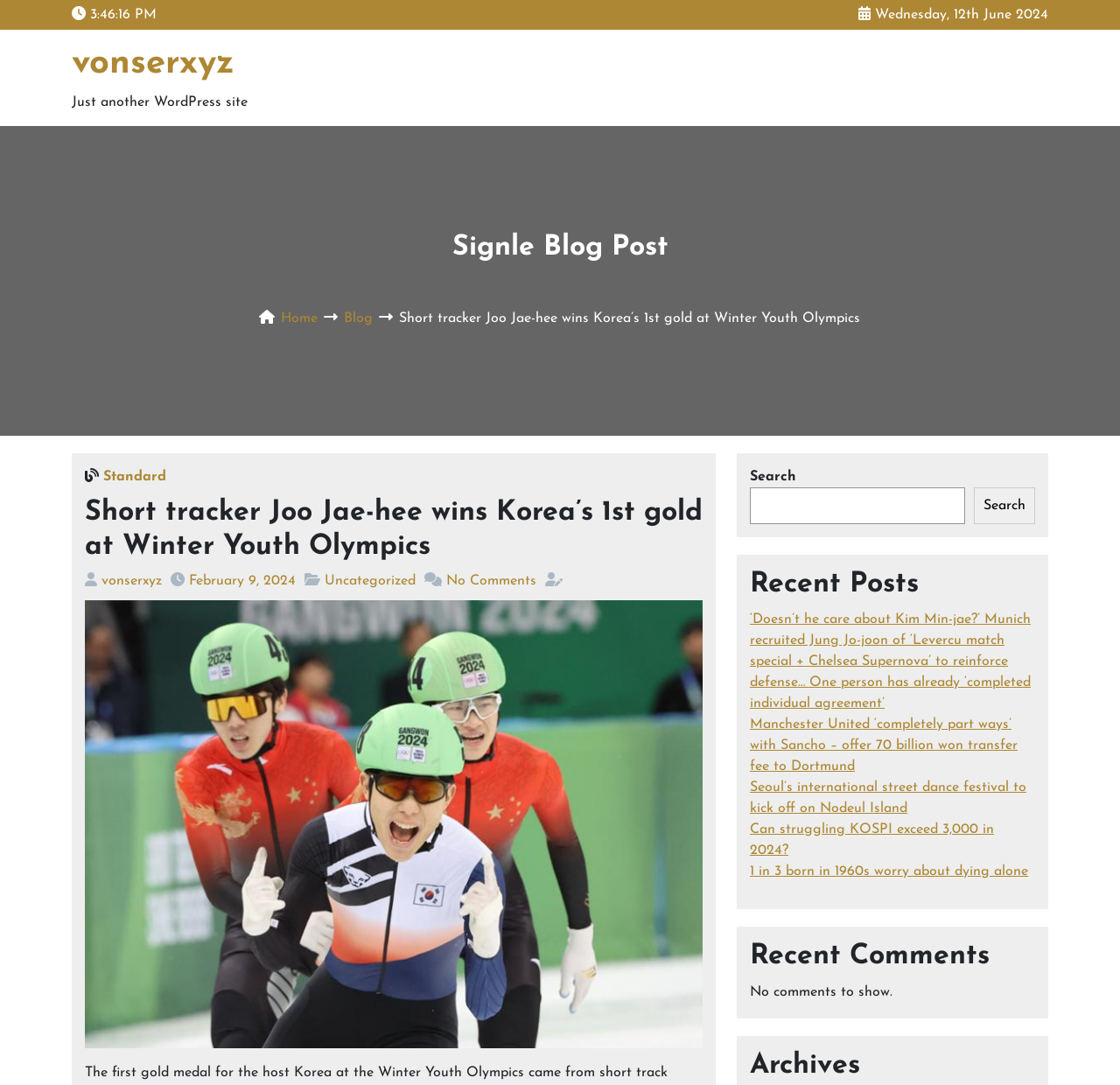Generate a thorough explanation of the webpage's elements.

This webpage appears to be a blog post about short track speed skater Joo Jae-hee winning Korea's first gold medal at the Winter Youth Olympics. At the top of the page, there is a date "Wednesday, 12th June 2024" and a website title "vonserxyz" with a link to the website. Below that, there is a tagline "Just another WordPress site".

The main content of the page is a blog post with a title "Short tracker Joo Jae-hee wins Korea’s 1st gold at Winter Youth Olympics" and a header with the same title. The post has a standard format and is categorized under "Uncategorized". There is a link to the post's comments, which currently shows "No Comments". 

To the right of the post title, there is a figure with an image of Joo Jae-hee celebrating his gold medal win. Below the post, there is a search bar with a search button. 

On the right side of the page, there are several sections. The first section is "Recent Posts" with five links to other blog posts, including articles about football, a street dance festival, and financial news. Below that, there is a "Recent Comments" section, but it currently shows "No comments to show." Finally, there is an "Archives" section at the bottom of the page.